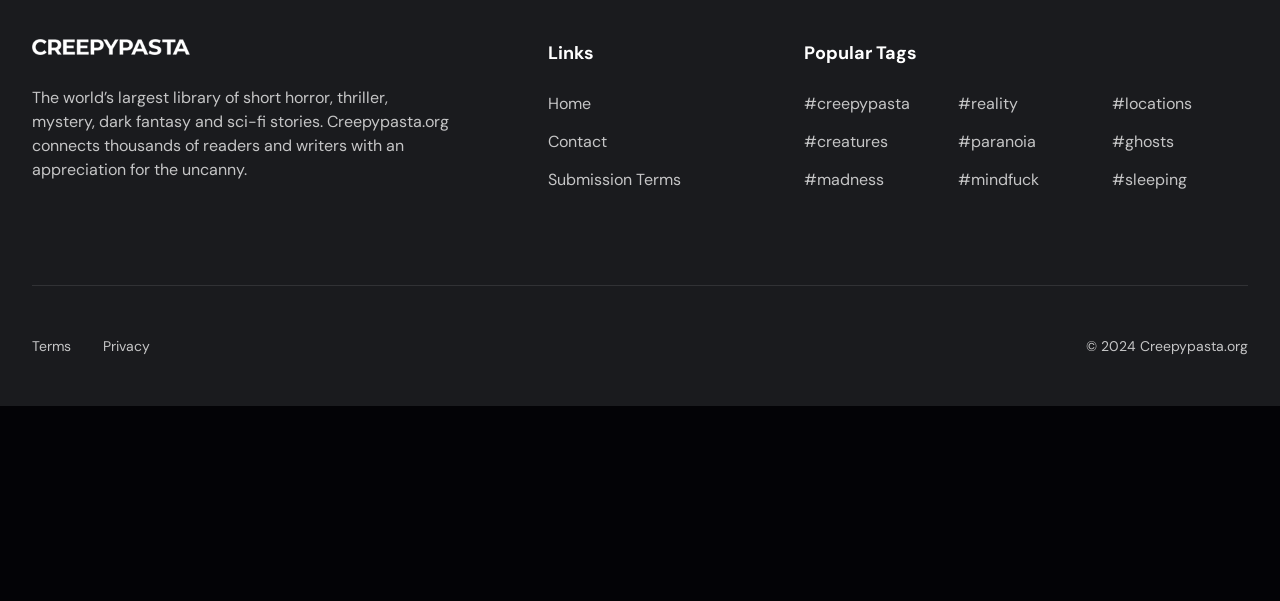Pinpoint the bounding box coordinates of the element that must be clicked to accomplish the following instruction: "View stories with the #creepypasta tag". The coordinates should be in the format of four float numbers between 0 and 1, i.e., [left, top, right, bottom].

[0.628, 0.155, 0.711, 0.19]